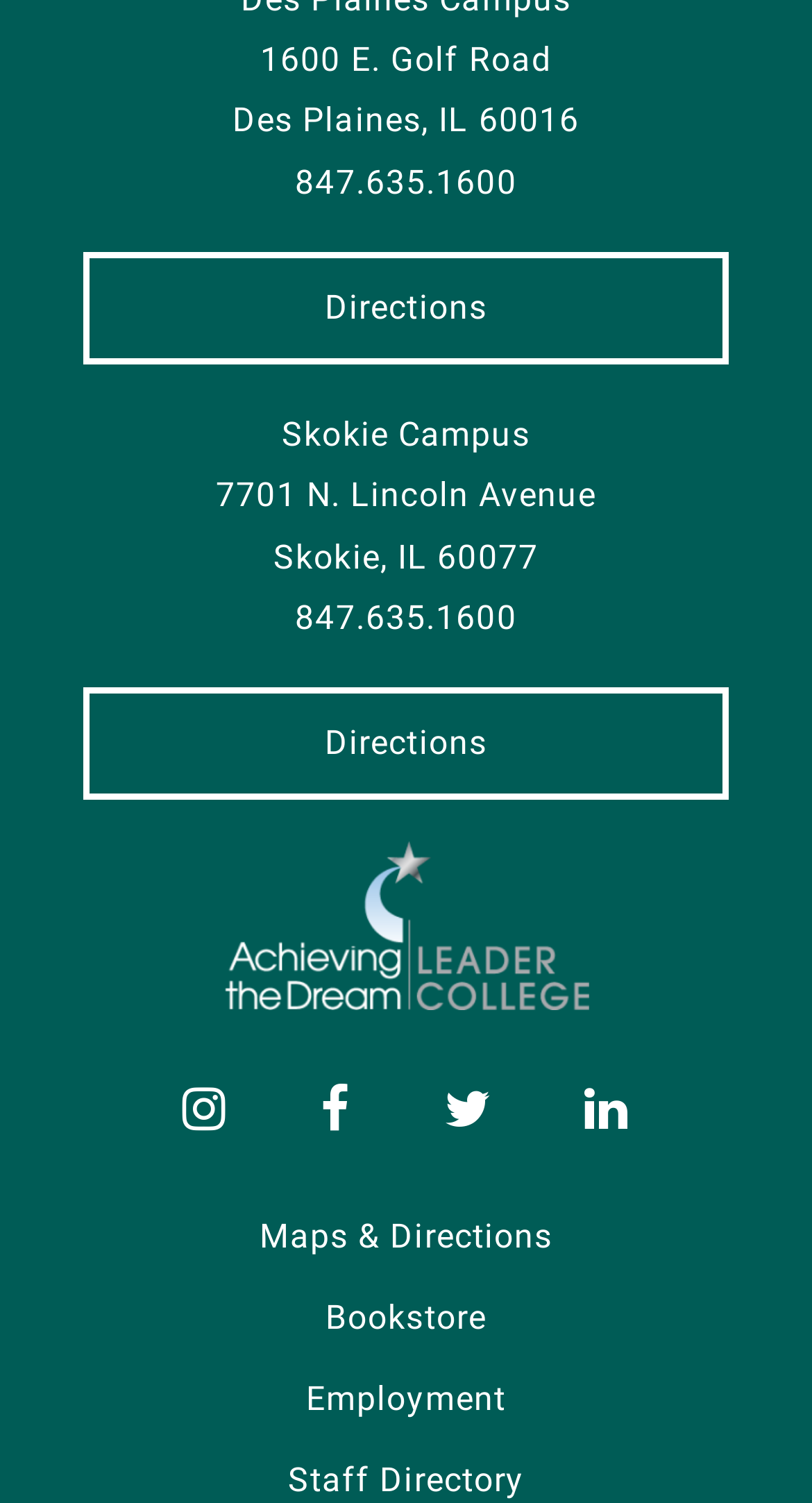Provide the bounding box coordinates of the HTML element described by the text: "LinkedIn".

[0.72, 0.72, 0.776, 0.755]